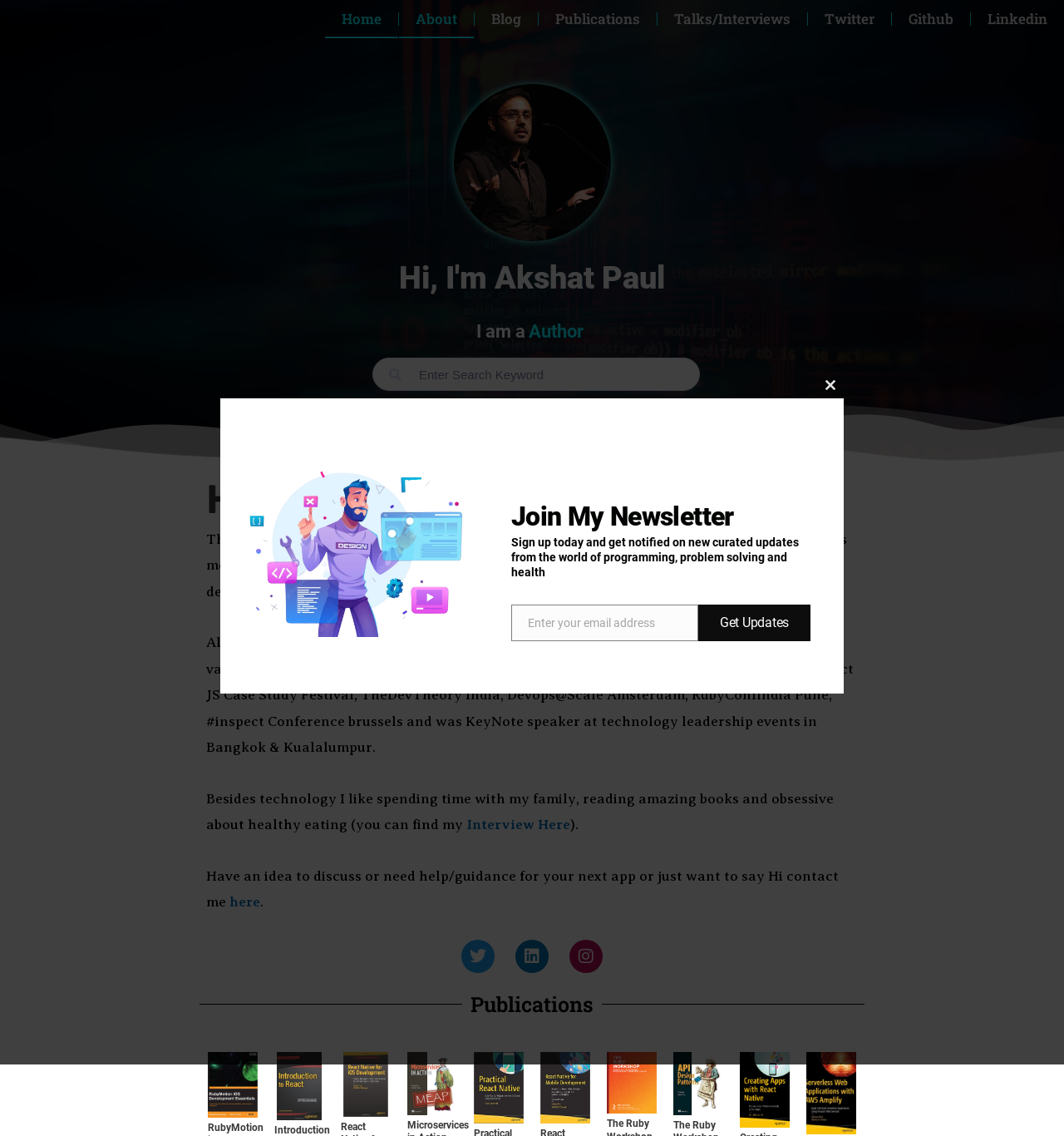Please mark the bounding box coordinates of the area that should be clicked to carry out the instruction: "Follow Akshat on Twitter".

[0.759, 0.0, 0.838, 0.034]